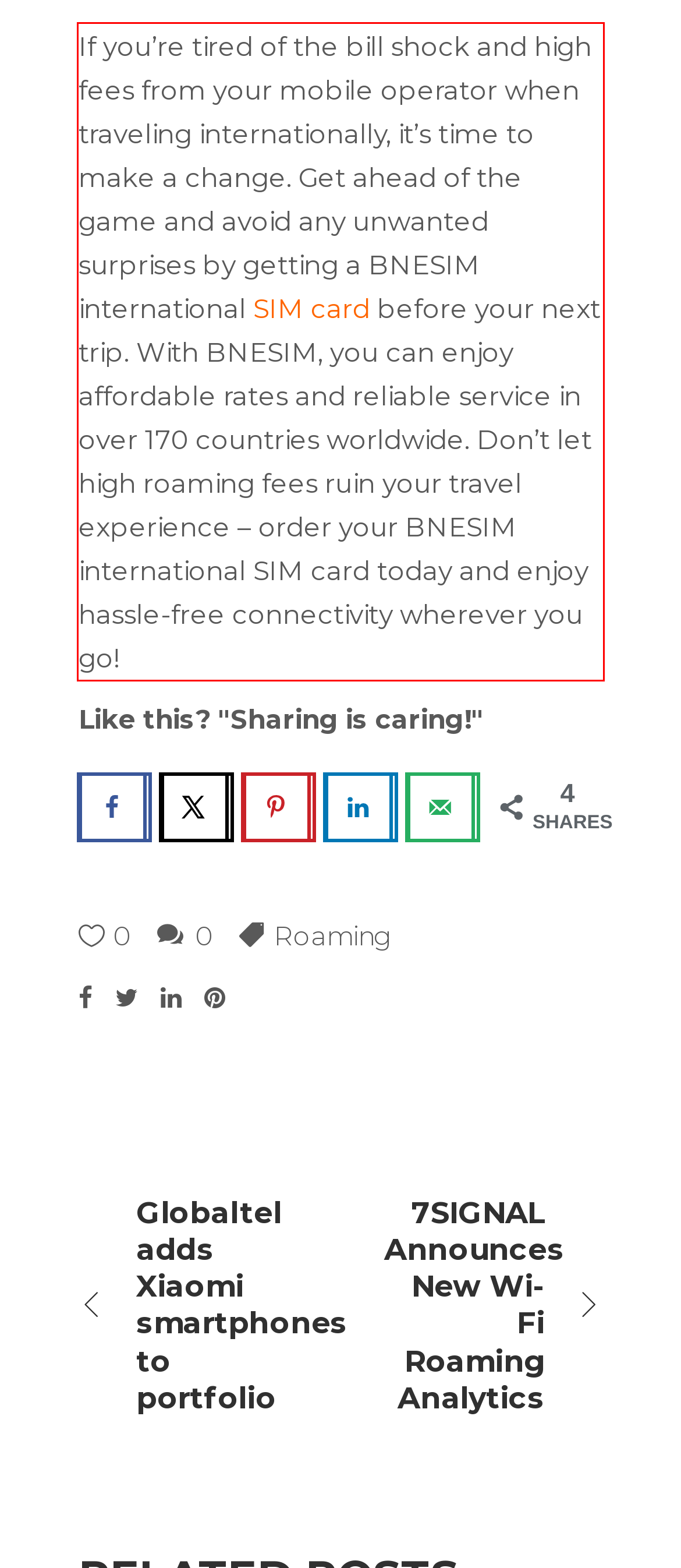Examine the screenshot of the webpage, locate the red bounding box, and generate the text contained within it.

If you’re tired of the bill shock and high fees from your mobile operator when traveling internationally, it’s time to make a change. Get ahead of the game and avoid any unwanted surprises by getting a BNESIM international SIM card before your next trip. With BNESIM, you can enjoy affordable rates and reliable service in over 170 countries worldwide. Don’t let high roaming fees ruin your travel experience – order your BNESIM international SIM card today and enjoy hassle-free connectivity wherever you go!